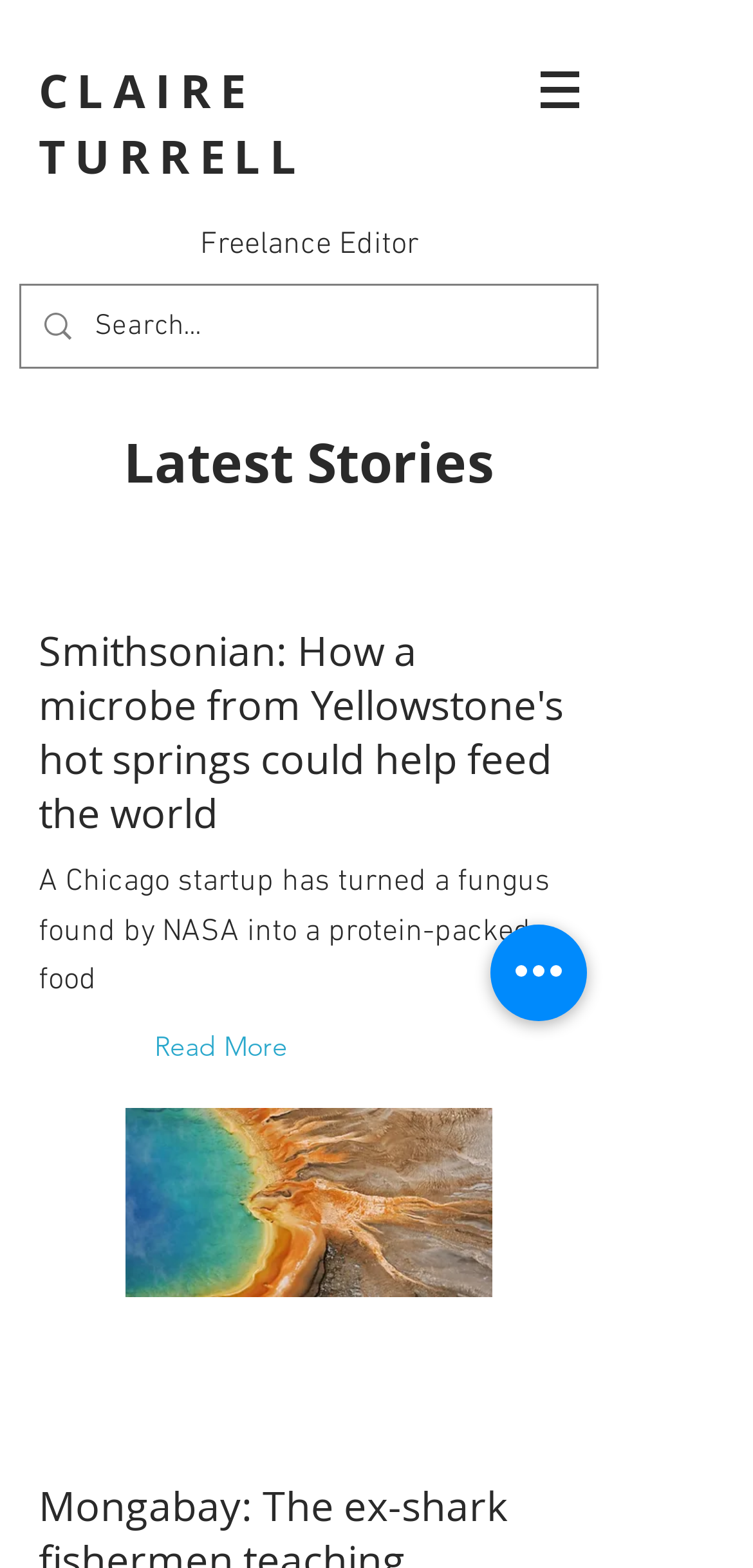What is the source of the image below the latest story?
Using the visual information, reply with a single word or short phrase.

National Parks Service